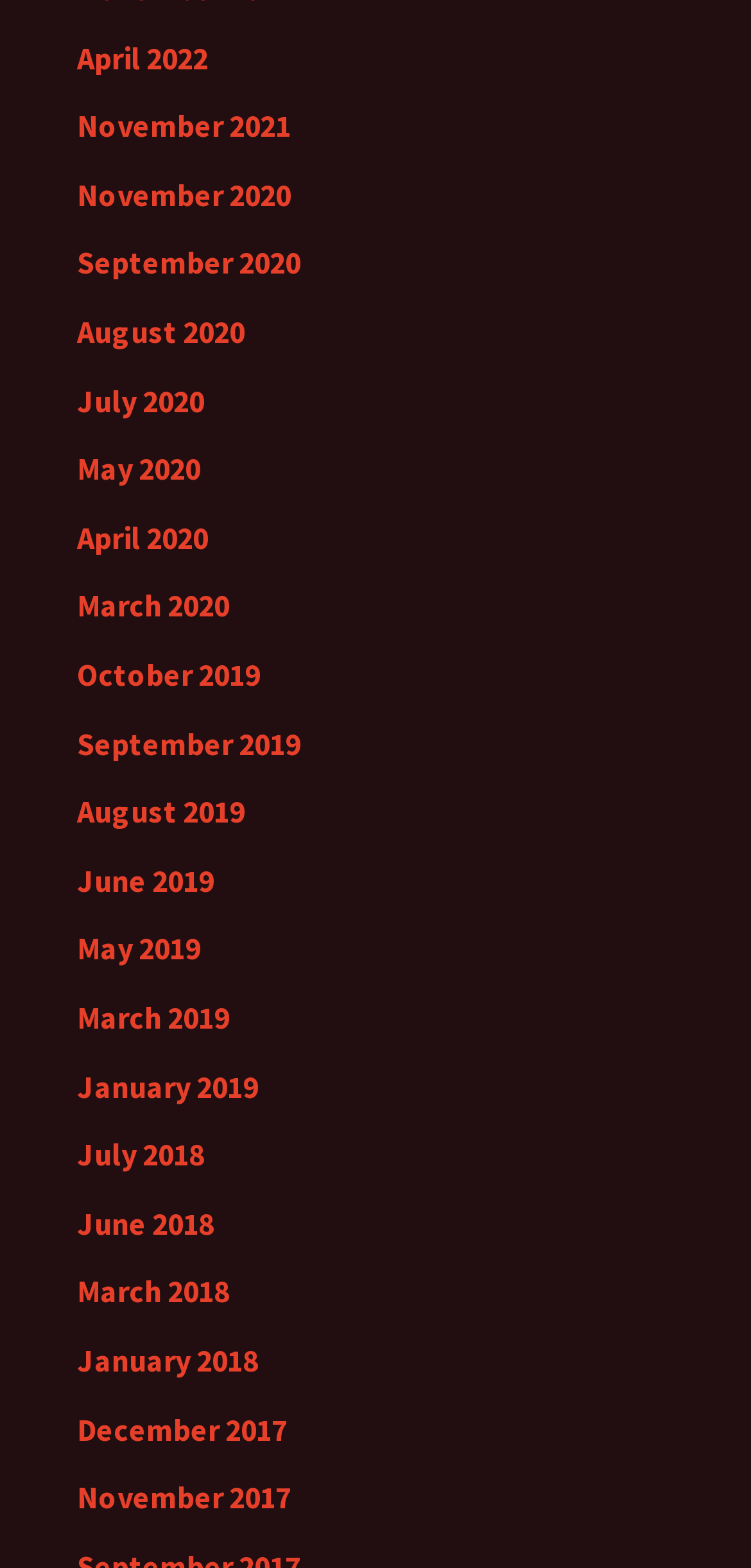How many links are from the year 2020?
Based on the image, answer the question with a single word or brief phrase.

5